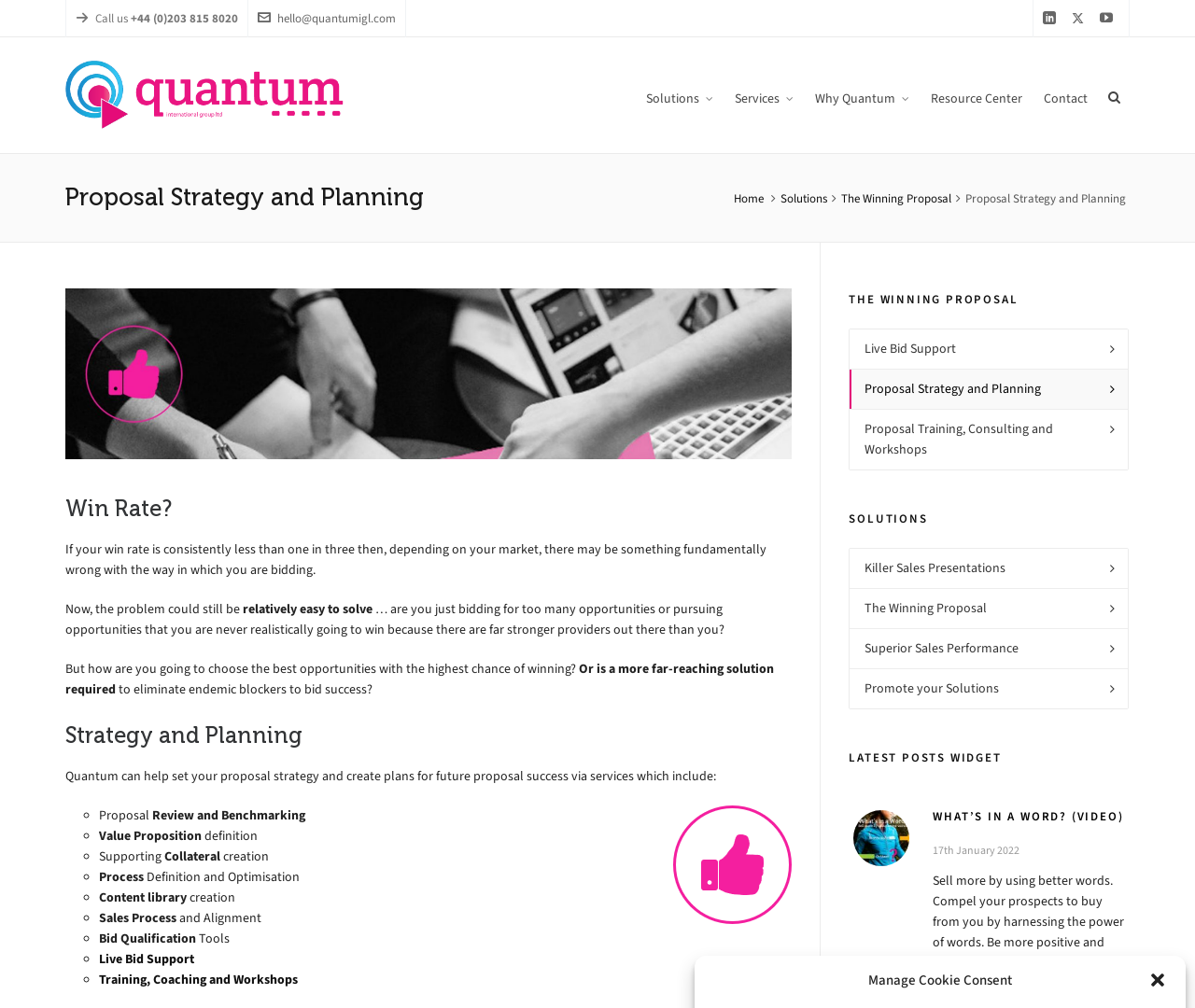How many services are listed under proposal strategy and planning?
Answer with a single word or phrase by referring to the visual content.

8